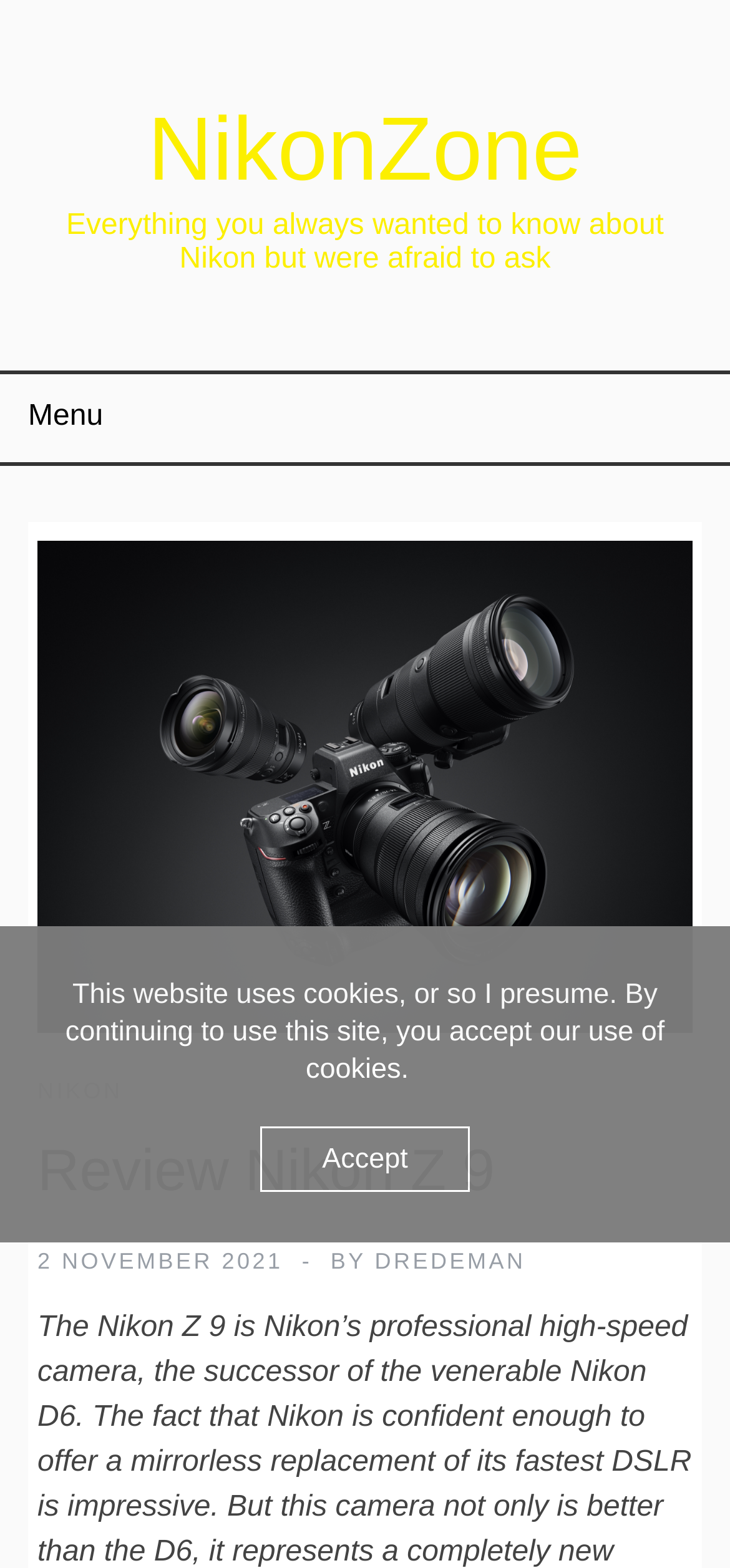Can you find the bounding box coordinates of the area I should click to execute the following instruction: "Open the menu"?

[0.038, 0.239, 0.141, 0.295]